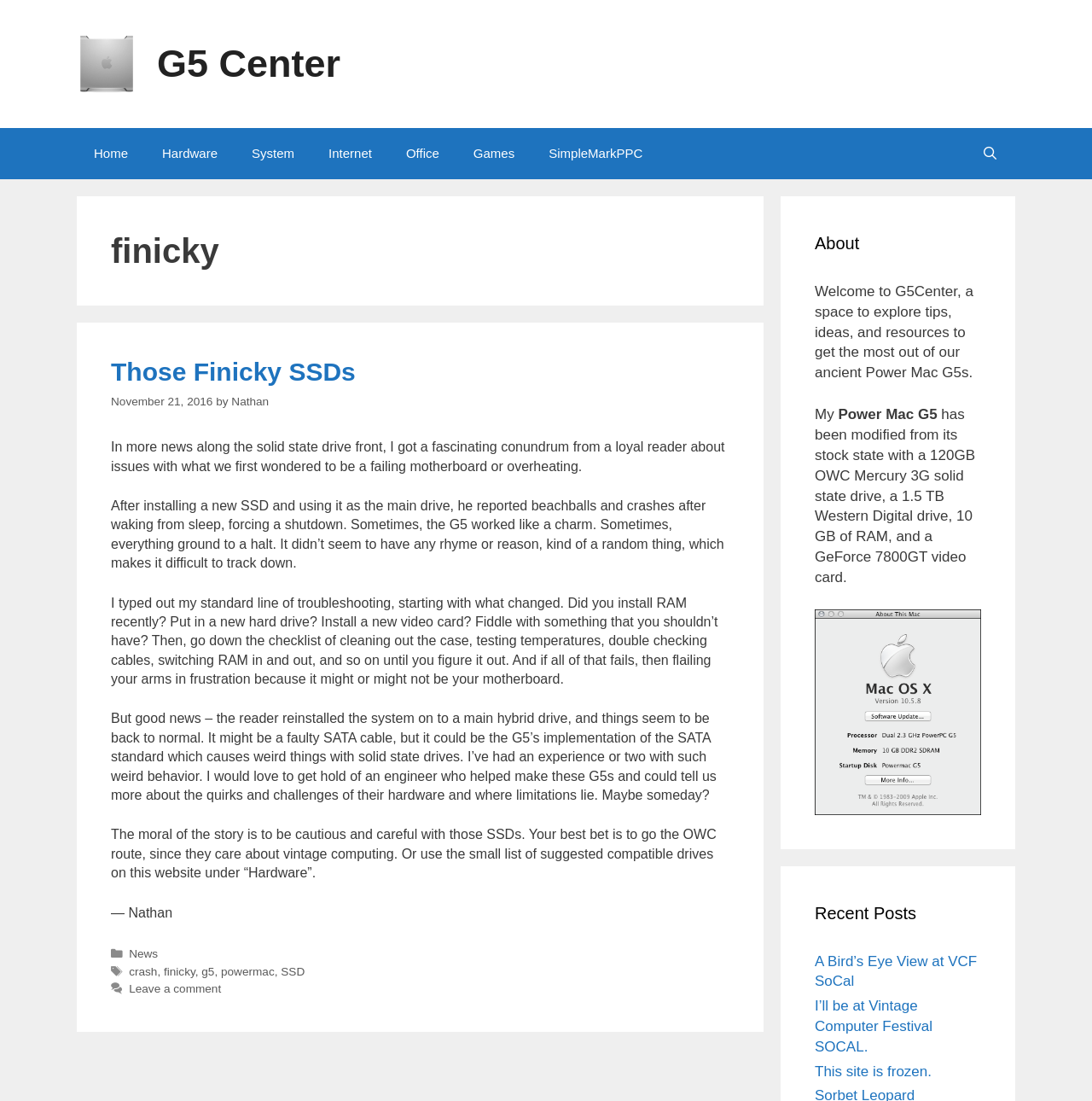Could you highlight the region that needs to be clicked to execute the instruction: "Check the 'Recent Posts' section"?

[0.746, 0.818, 0.898, 0.841]